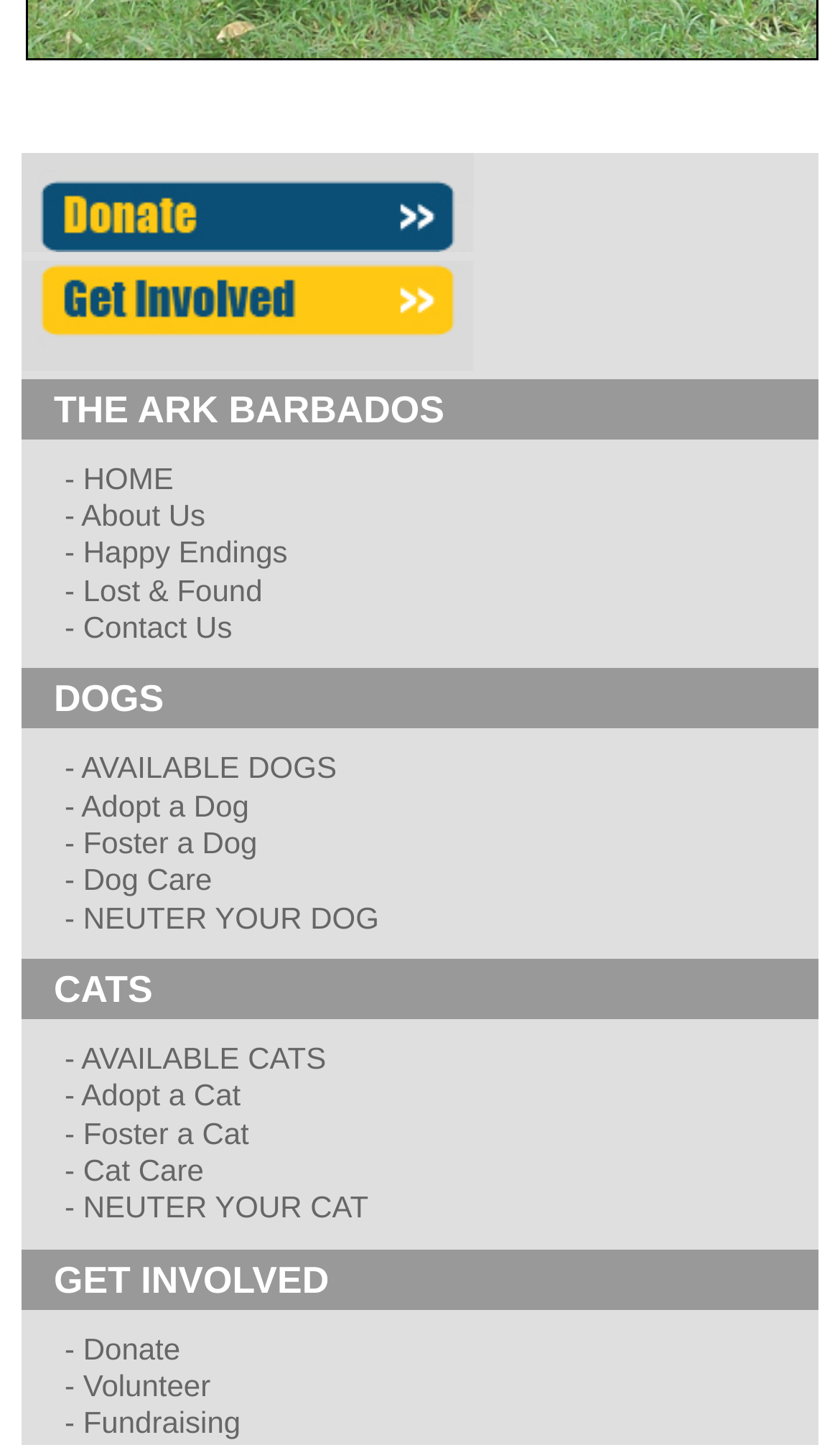Locate the bounding box coordinates of the element you need to click to accomplish the task described by this instruction: "Donate to the organization".

[0.099, 0.921, 0.215, 0.945]